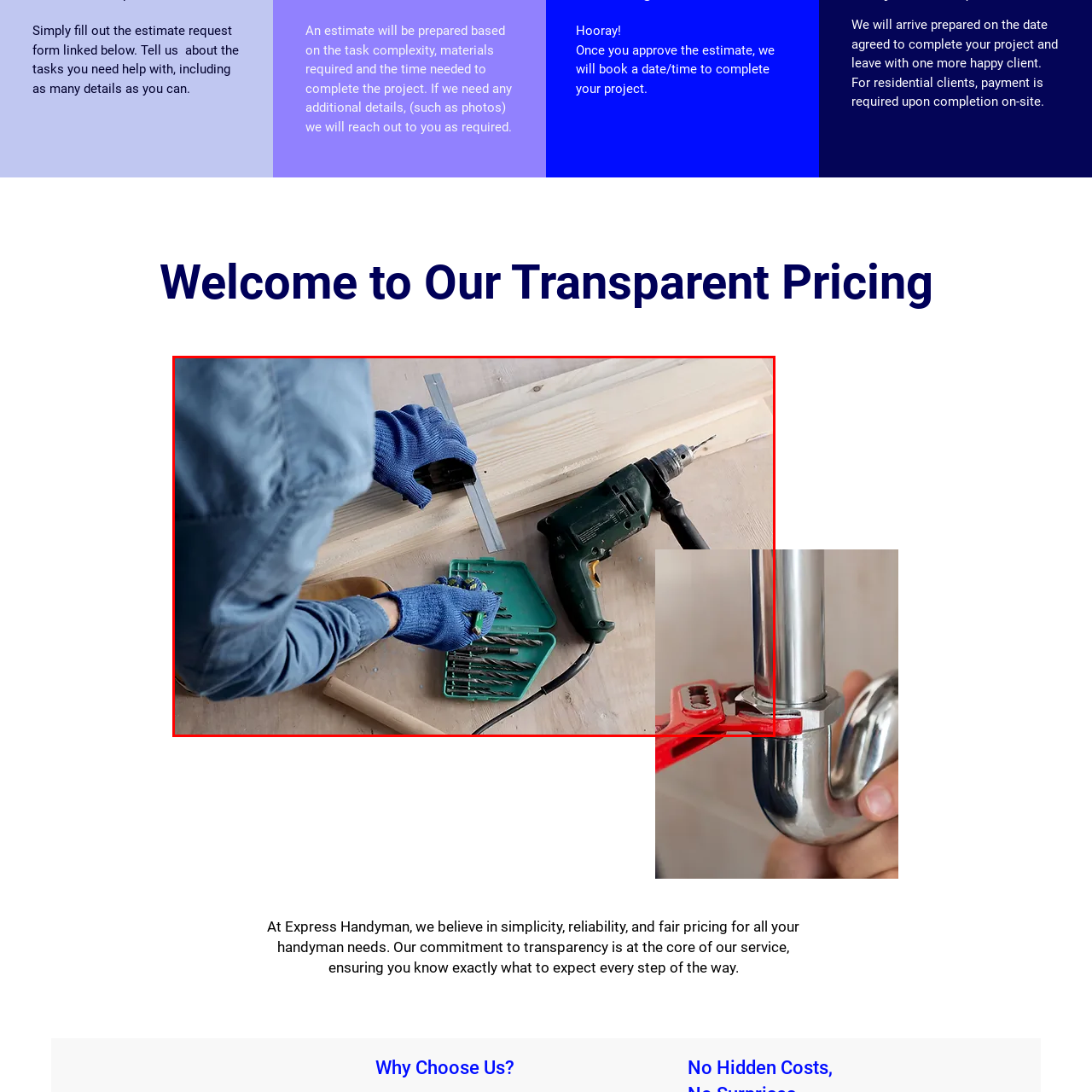What tool is nearby the handyman?
Pay attention to the image part enclosed by the red bounding box and answer the question using a single word or a short phrase.

Power drill